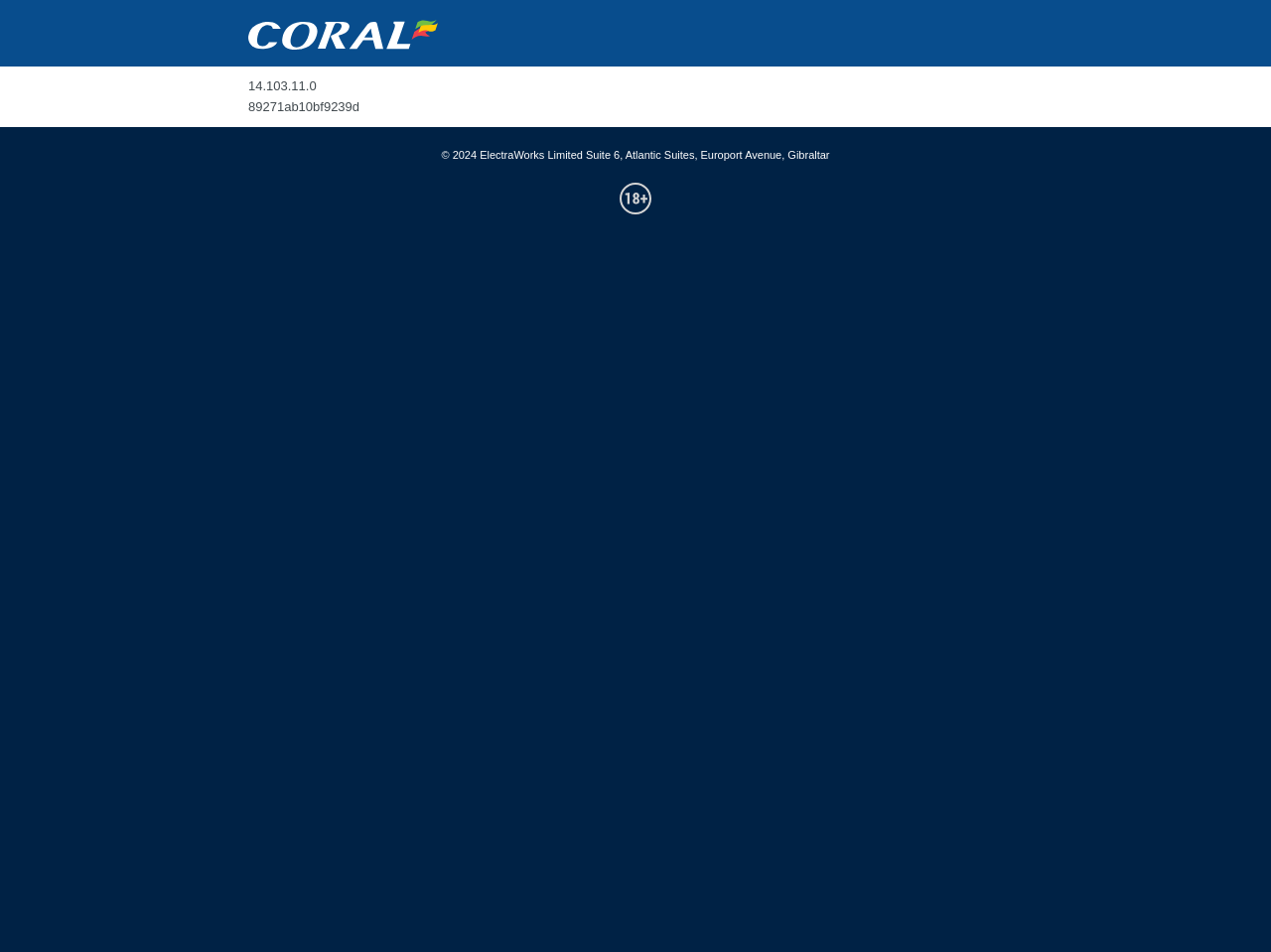Provide a thorough description of the webpage's content and layout.

The webpage is titled "Coral.co.uk" and features a logo image at the top left corner, taking up about a quarter of the width of the page. Below the logo, there are two lines of static text, "14.103.11.0" and "89271ab10bf9239d", positioned side by side.

The main content of the page is situated in the middle section, which spans the entire width of the page. However, there is no notable content in this section.

At the bottom of the page, there is a footer section that takes up about a quarter of the page's height. It contains a copyright symbol "©" at the left edge, followed by a text block that reads "2024 ElectraWorks Limited Suite 6, Atlantic Suites, Europort Avenue, Gibraltar". To the right of this text, there is a small image, likely an icon or a logo.